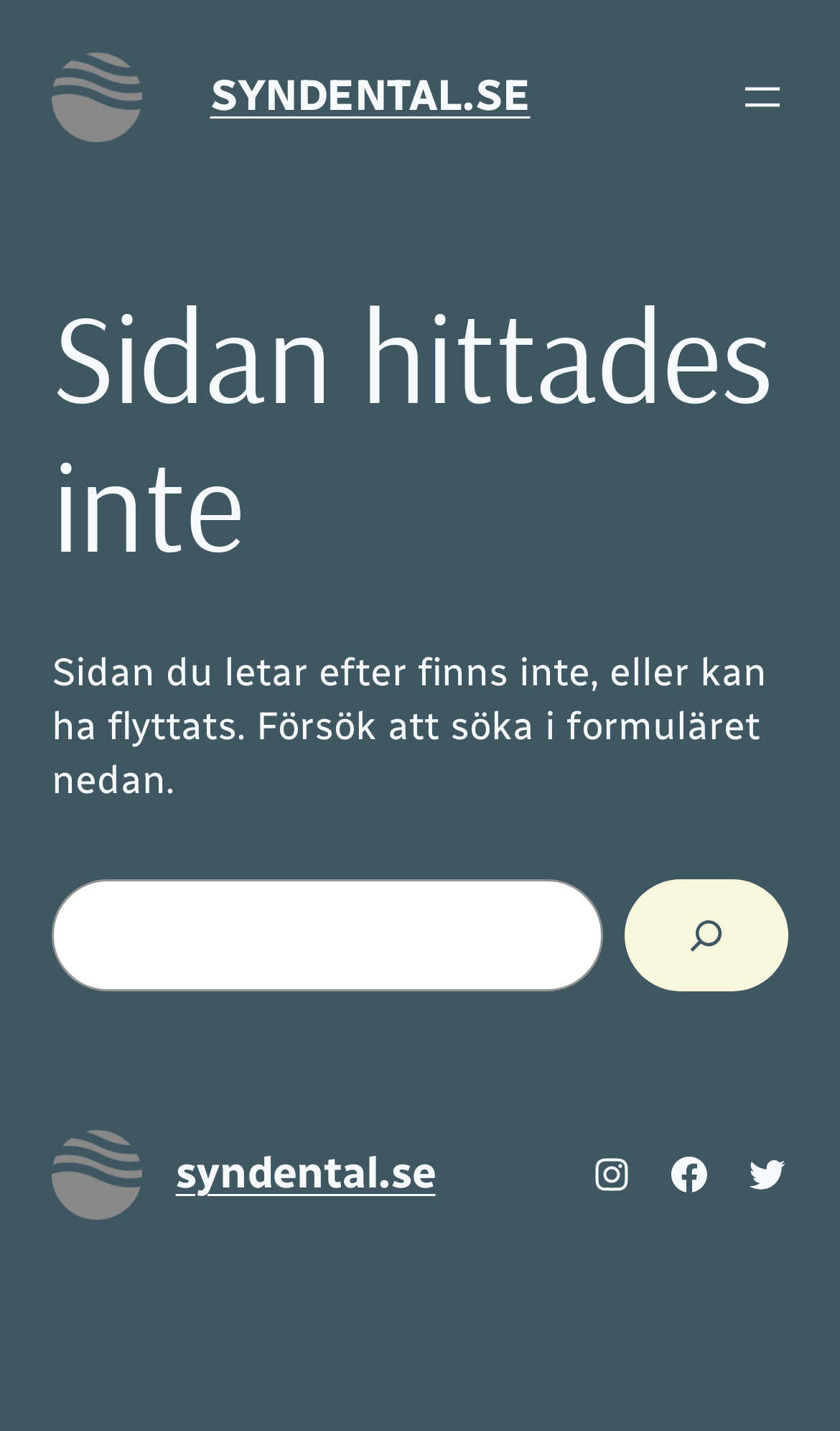Using the element description: "Instagram", determine the bounding box coordinates for the specified UI element. The coordinates should be four float numbers between 0 and 1, [left, top, right, bottom].

[0.703, 0.805, 0.754, 0.835]